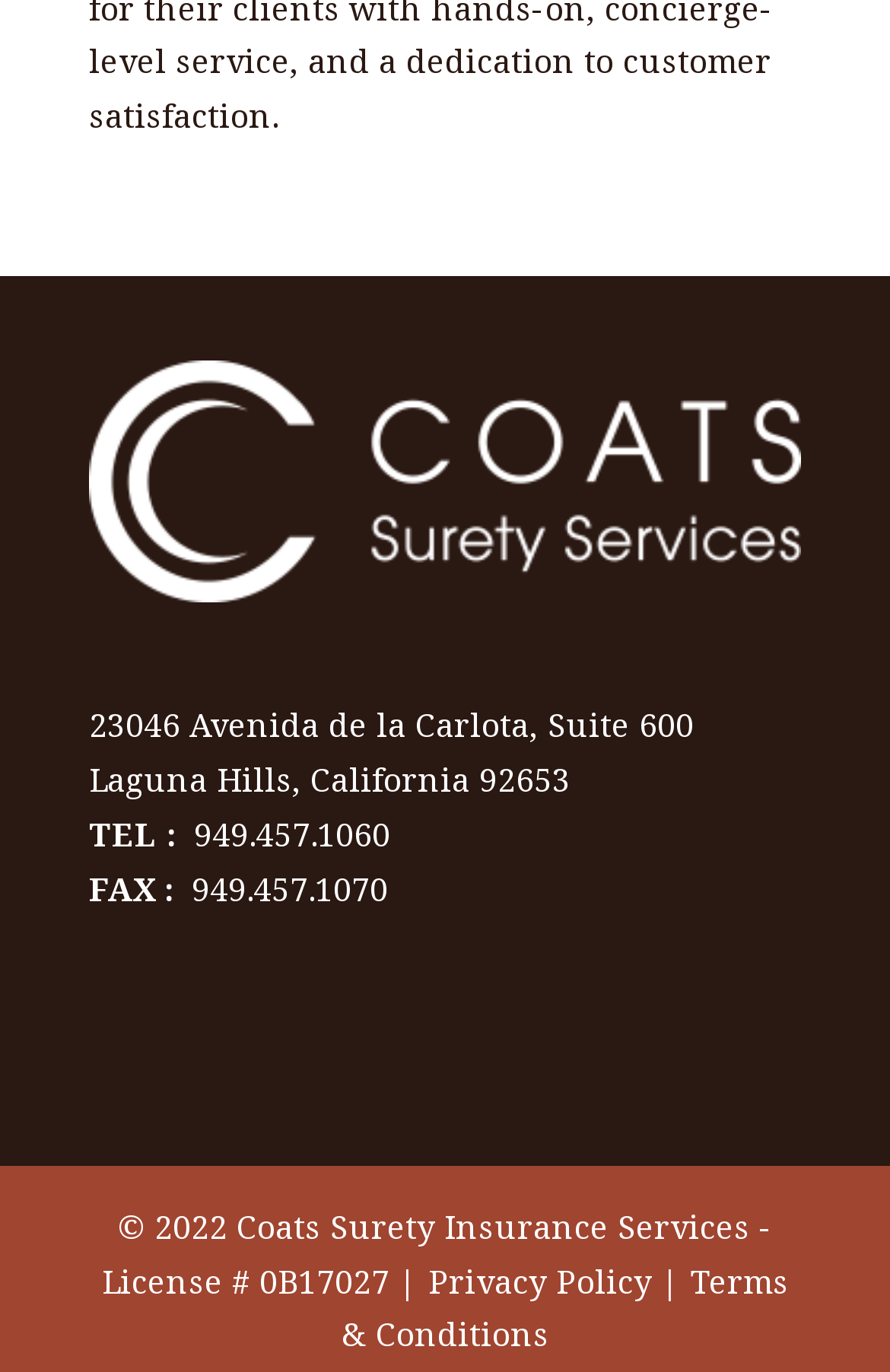Give a succinct answer to this question in a single word or phrase: 
What is the company name?

Coats Surety Services